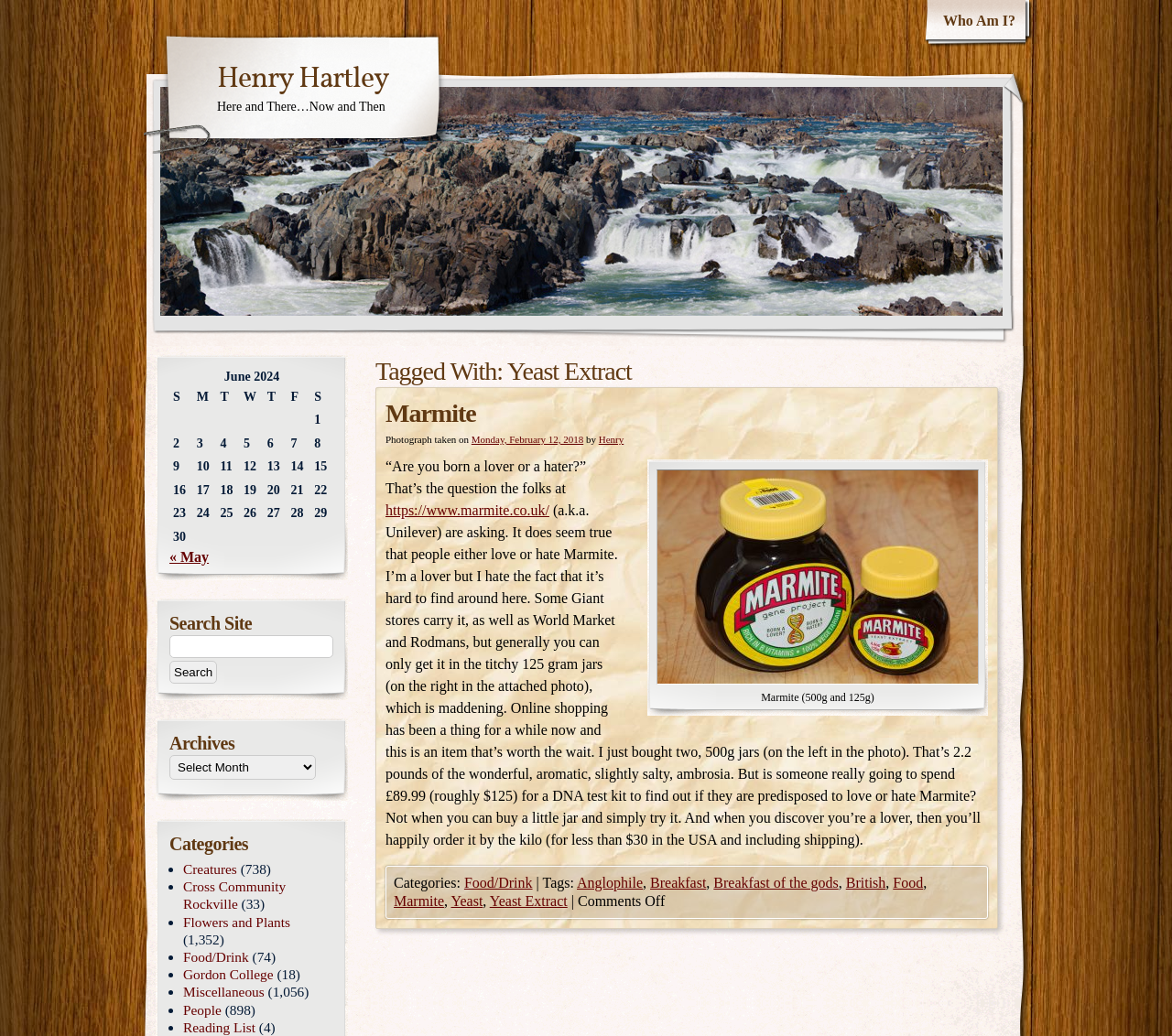Kindly provide the bounding box coordinates of the section you need to click on to fulfill the given instruction: "Click on the 'Who Am I?' link".

[0.797, 0.0, 0.874, 0.041]